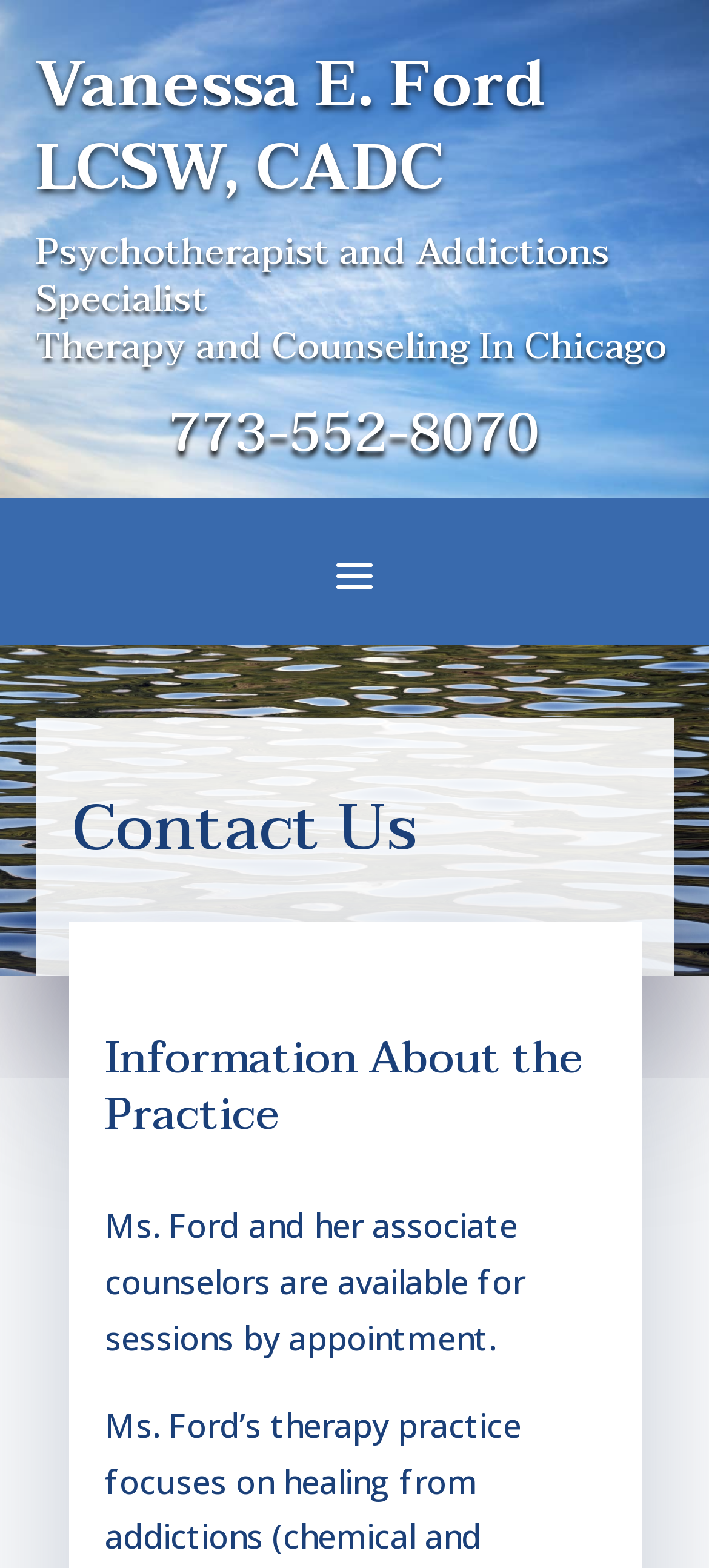What is the phone number to contact Vanessa E. Ford? Analyze the screenshot and reply with just one word or a short phrase.

773-552-8070